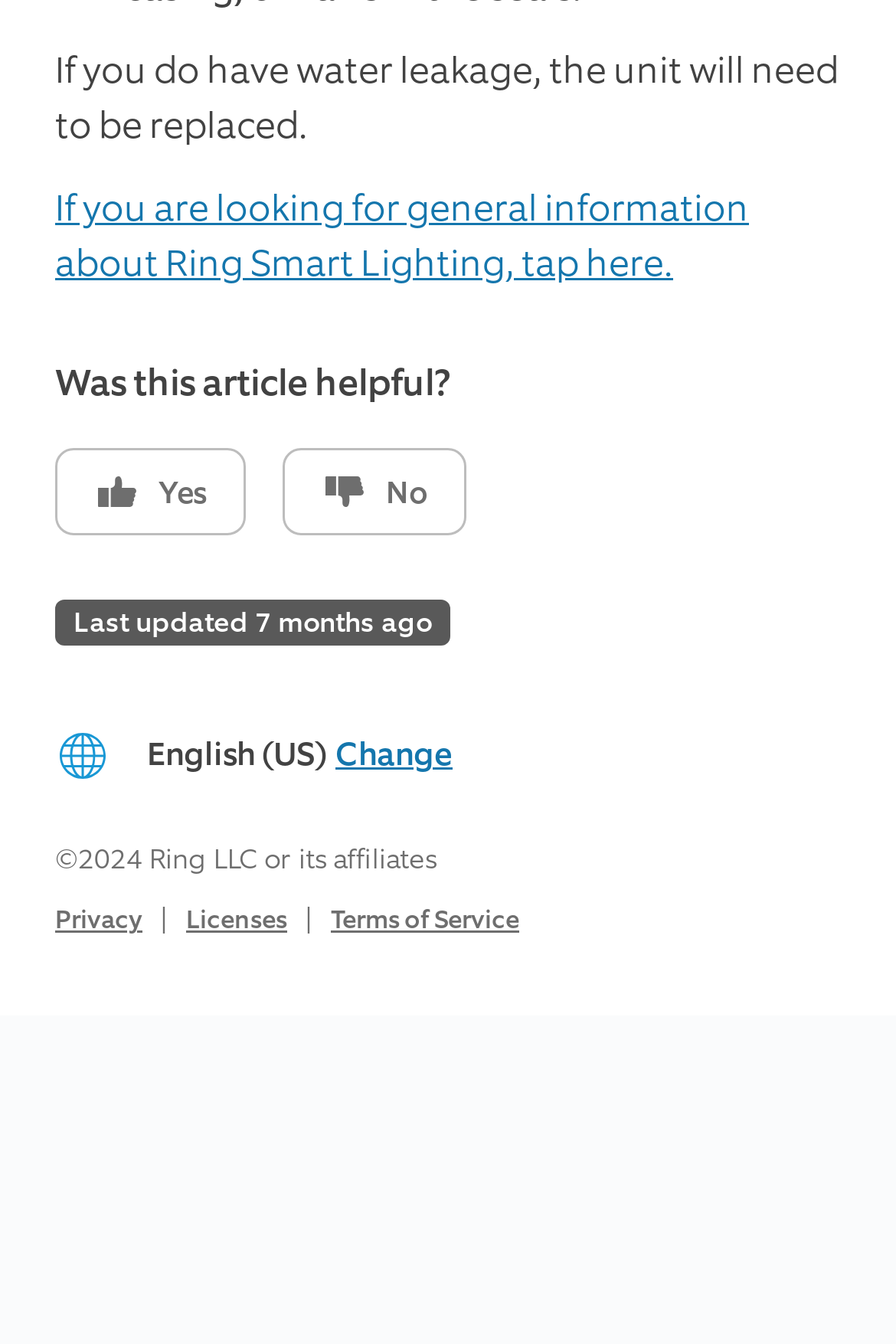Answer succinctly with a single word or phrase:
What is the copyright information?

2024 Ring LLC or its affiliates